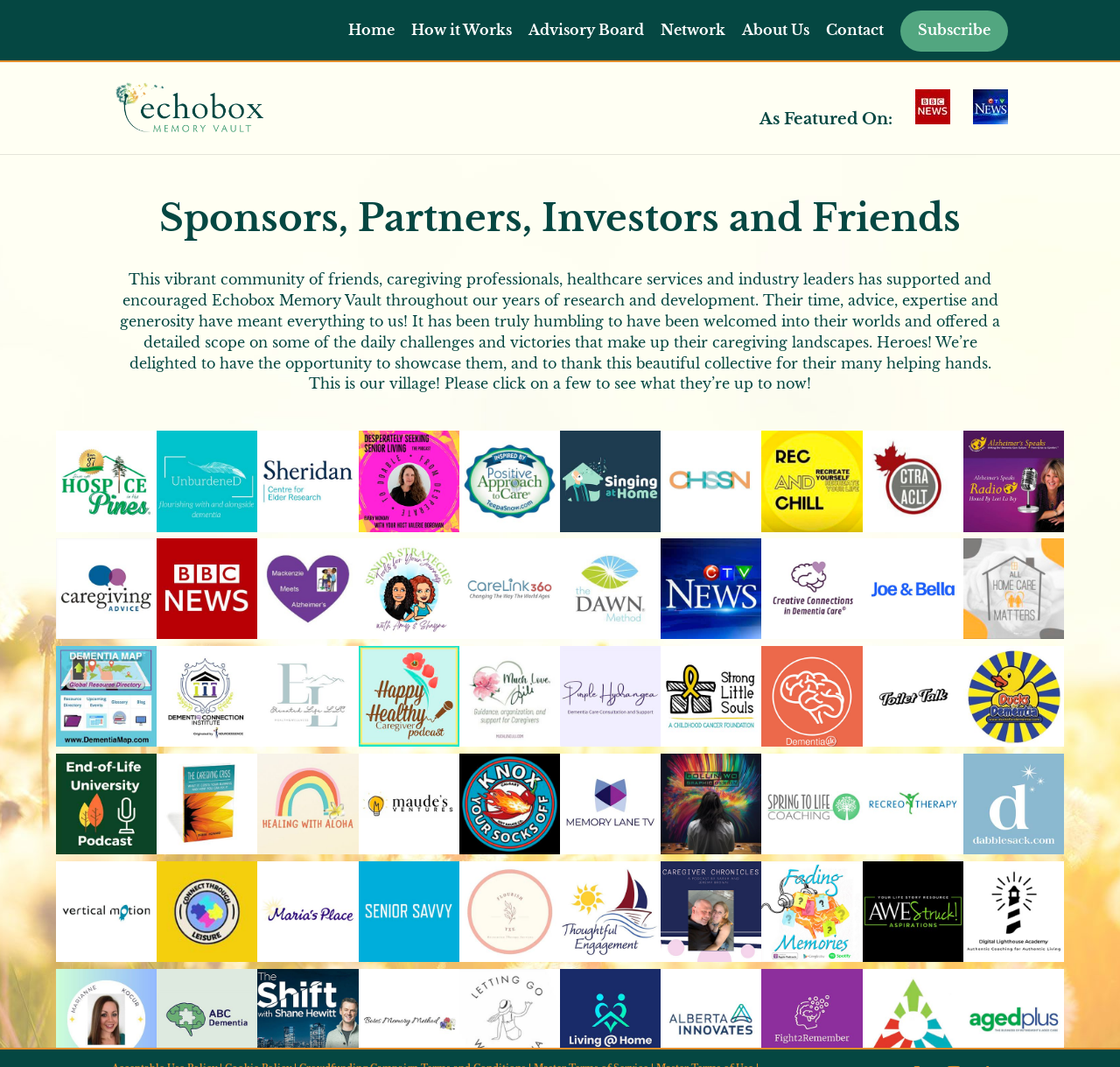Given the following UI element description: "alt="Echobox Memory Vault"", find the bounding box coordinates in the webpage screenshot.

[0.103, 0.092, 0.298, 0.107]